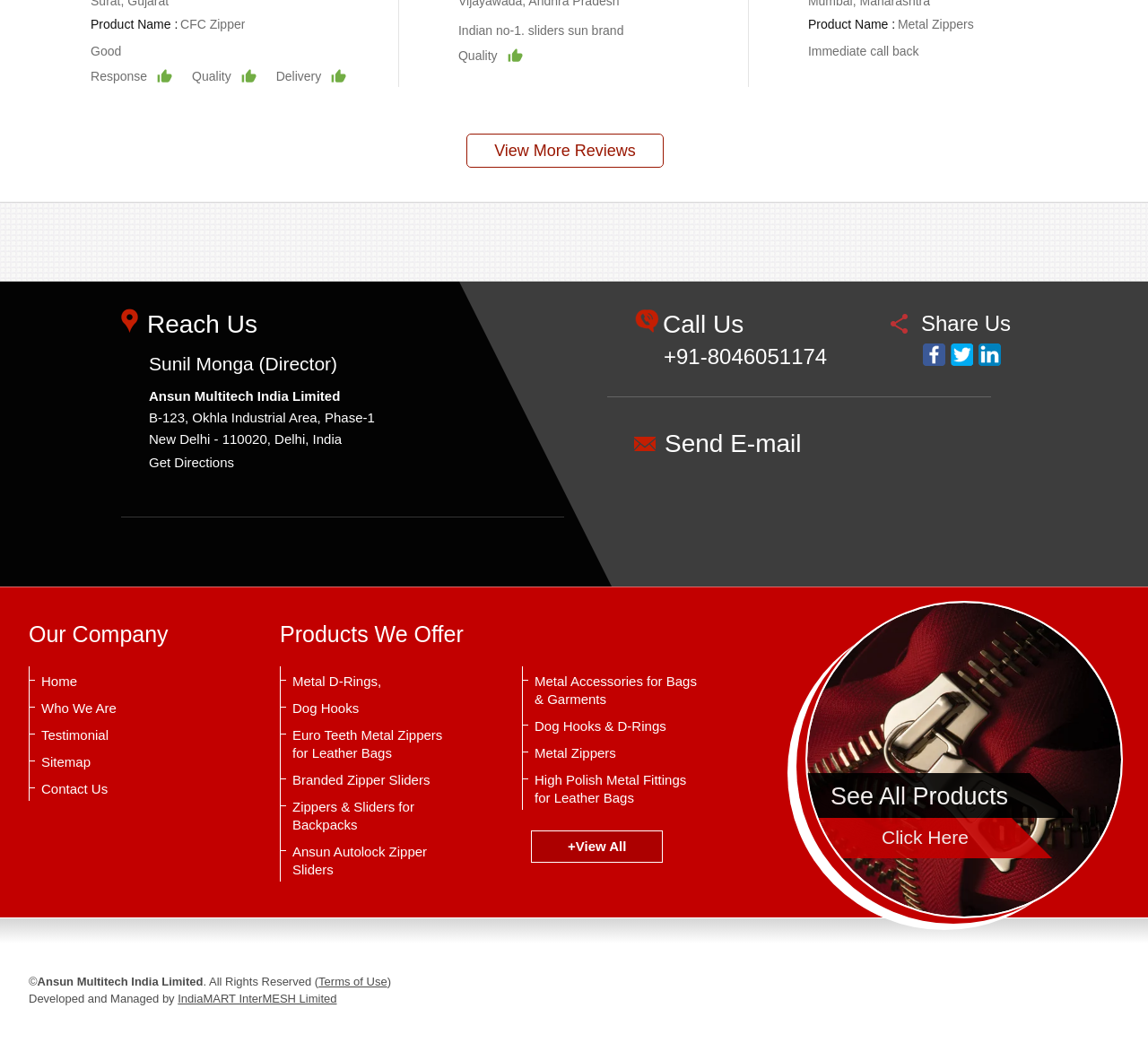Find the bounding box coordinates for the area that should be clicked to accomplish the instruction: "View more reviews".

[0.406, 0.128, 0.578, 0.161]